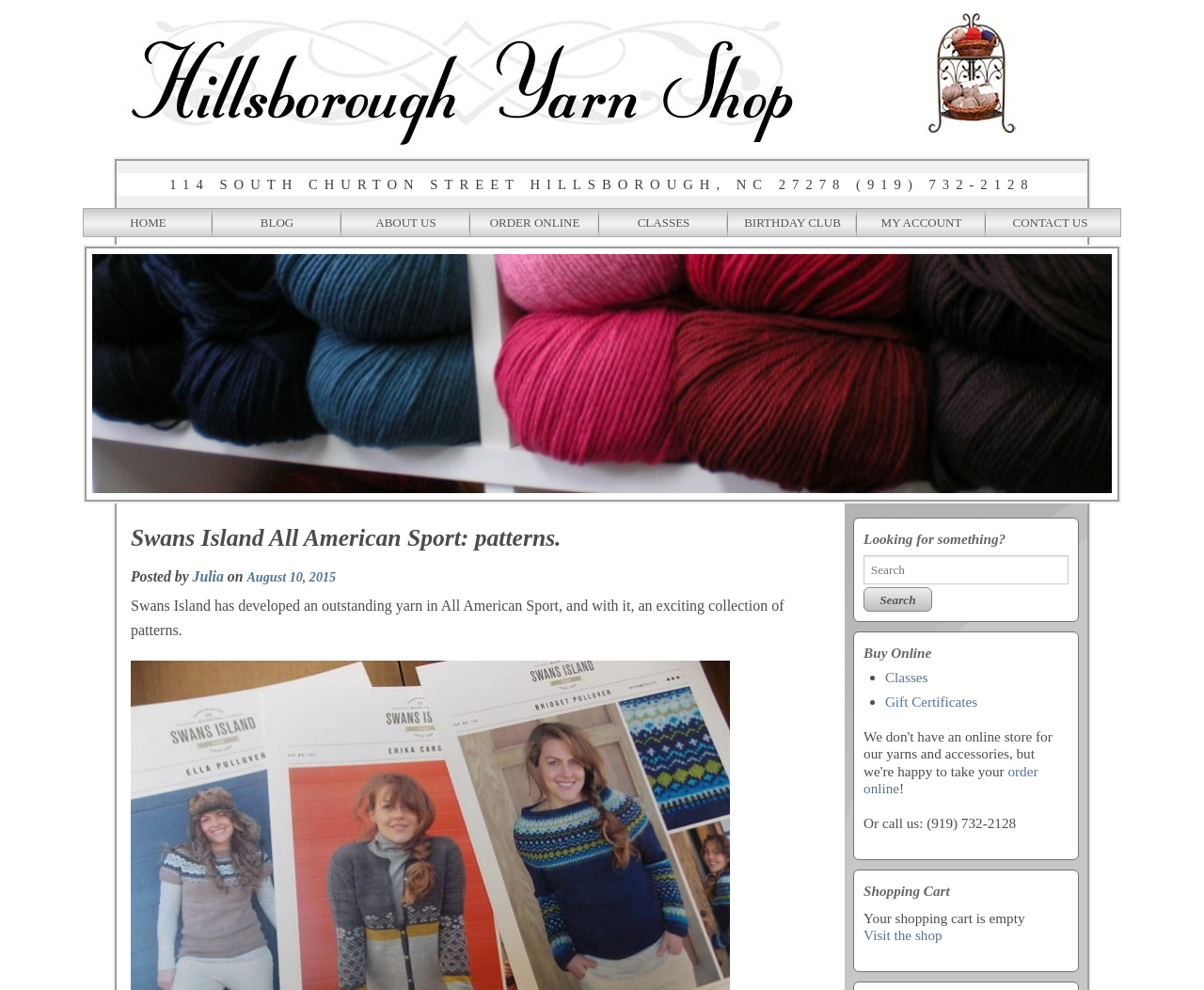Find and provide the bounding box coordinates for the UI element described with: "Order Online".

[0.391, 0.211, 0.498, 0.24]